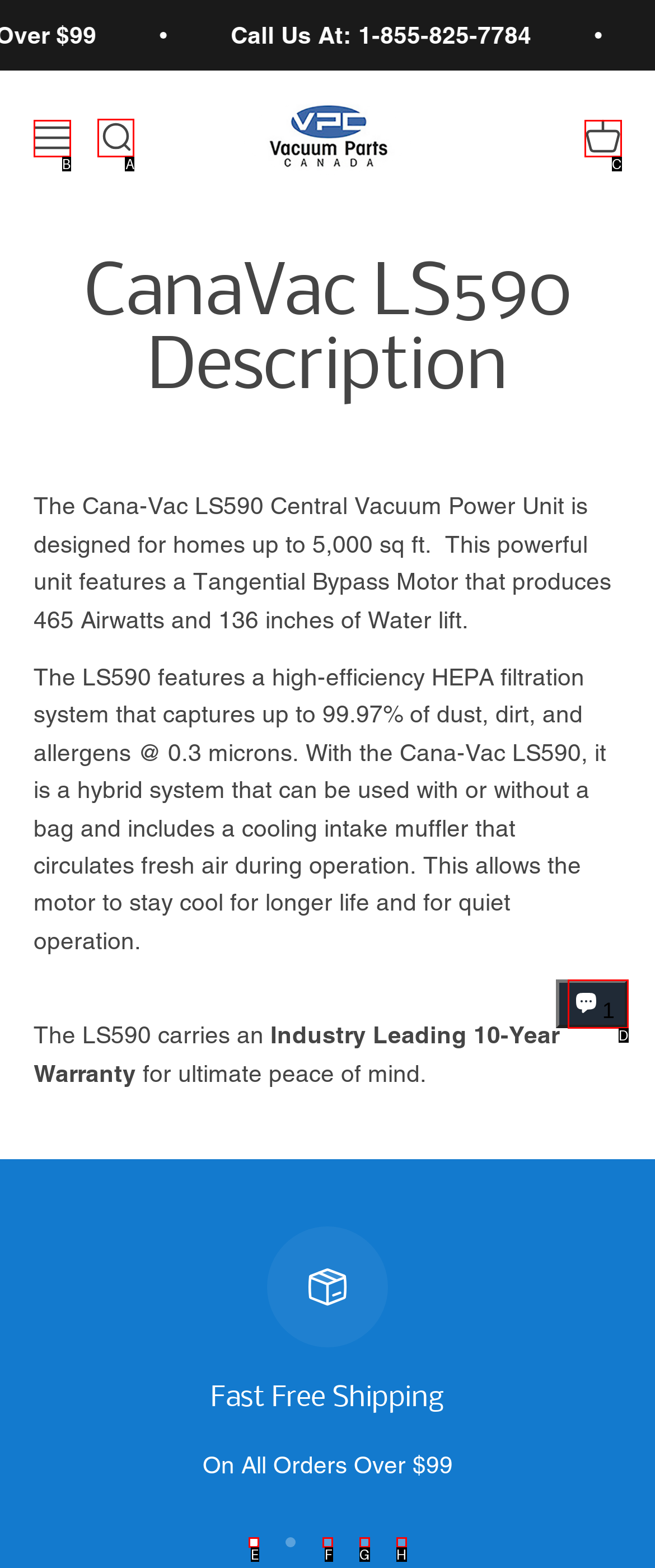For the task "Search for products", which option's letter should you click? Answer with the letter only.

A